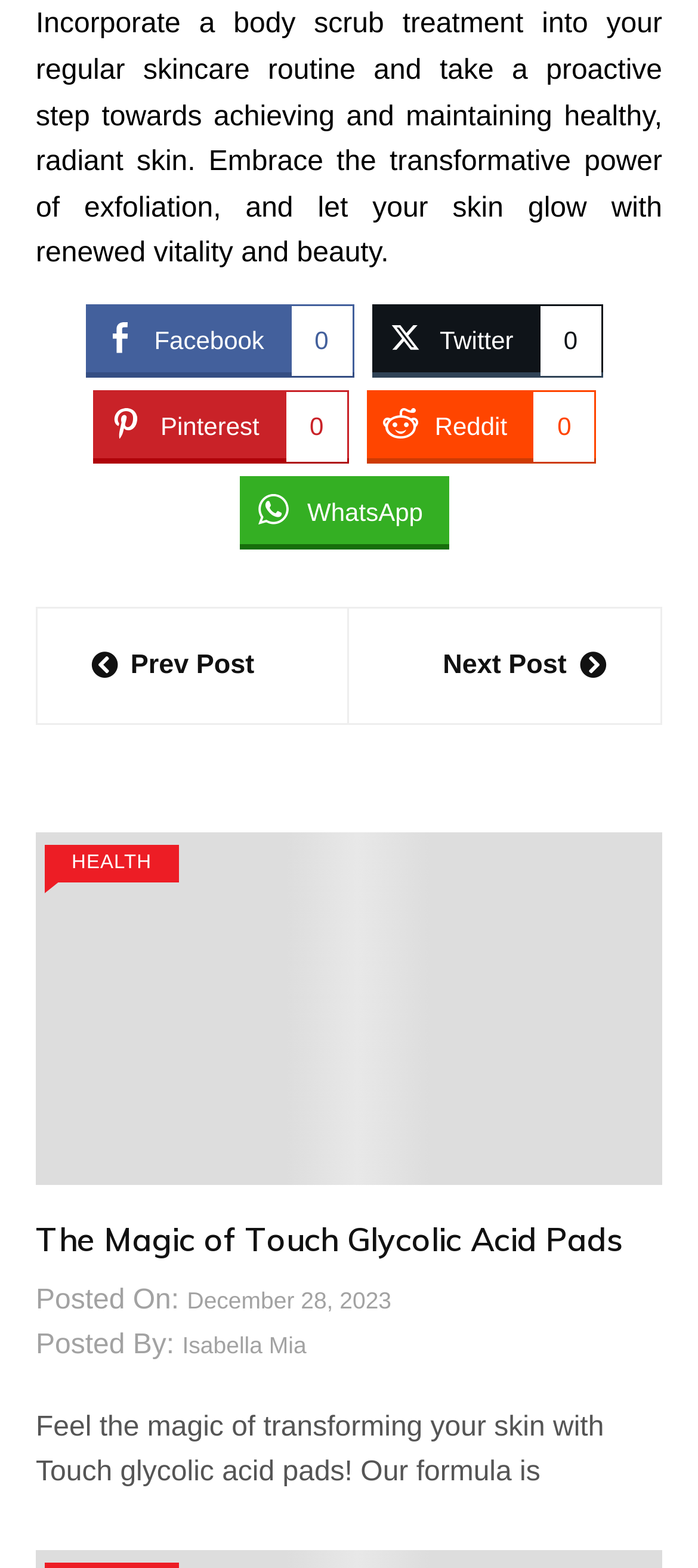Show the bounding box coordinates of the region that should be clicked to follow the instruction: "Go to next post."

[0.577, 0.411, 0.869, 0.438]